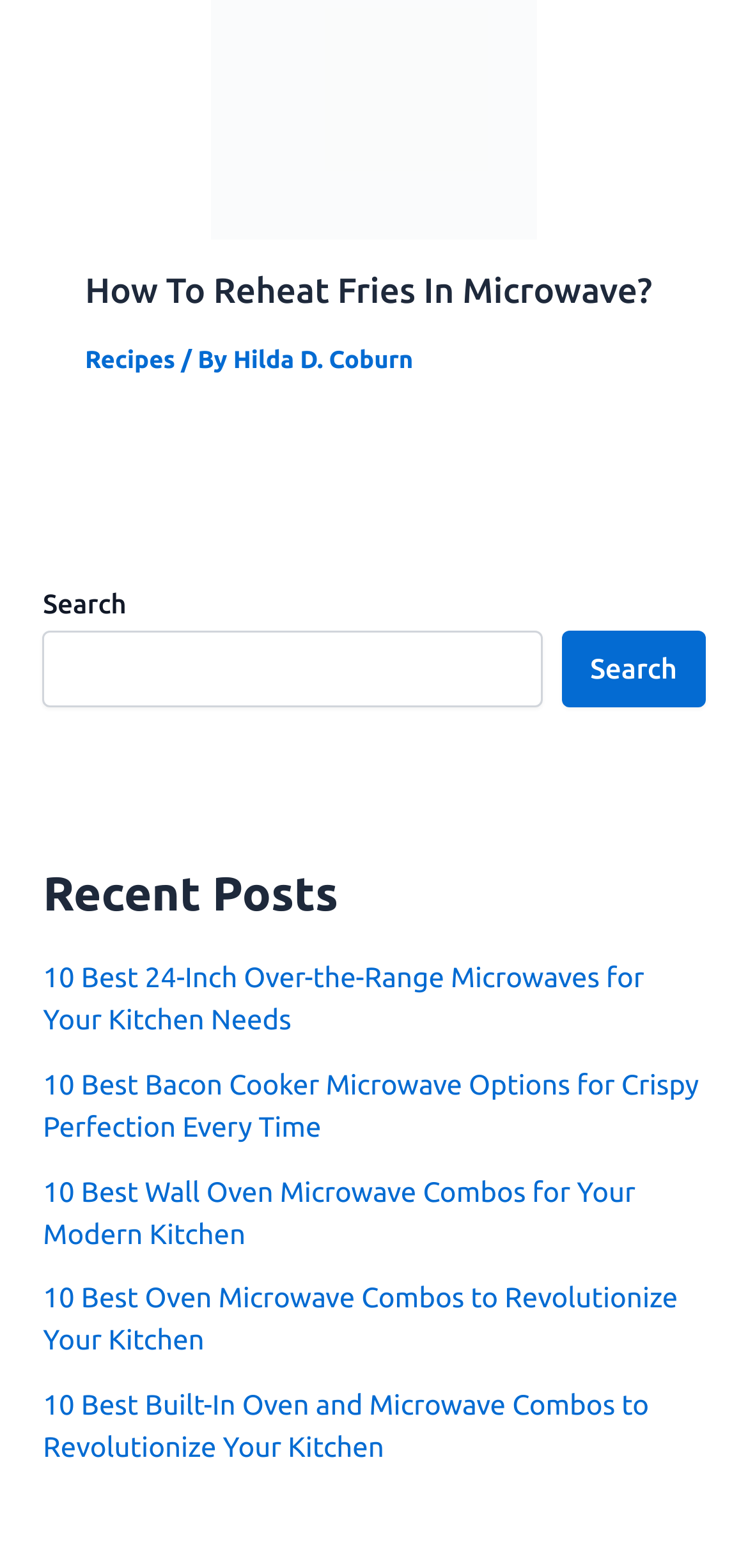How many recent posts are listed?
Answer the question in a detailed and comprehensive manner.

There are 5 links listed under the 'Recent Posts' heading, which are '10 Best 24-Inch Over-the-Range Microwaves for Your Kitchen Needs', '10 Best Bacon Cooker Microwave Options for Crispy Perfection Every Time', '10 Best Wall Oven Microwave Combos for Your Modern Kitchen', '10 Best Oven Microwave Combos to Revolutionize Your Kitchen', and '10 Best Built-In Oven and Microwave Combos to Revolutionize Your Kitchen'.